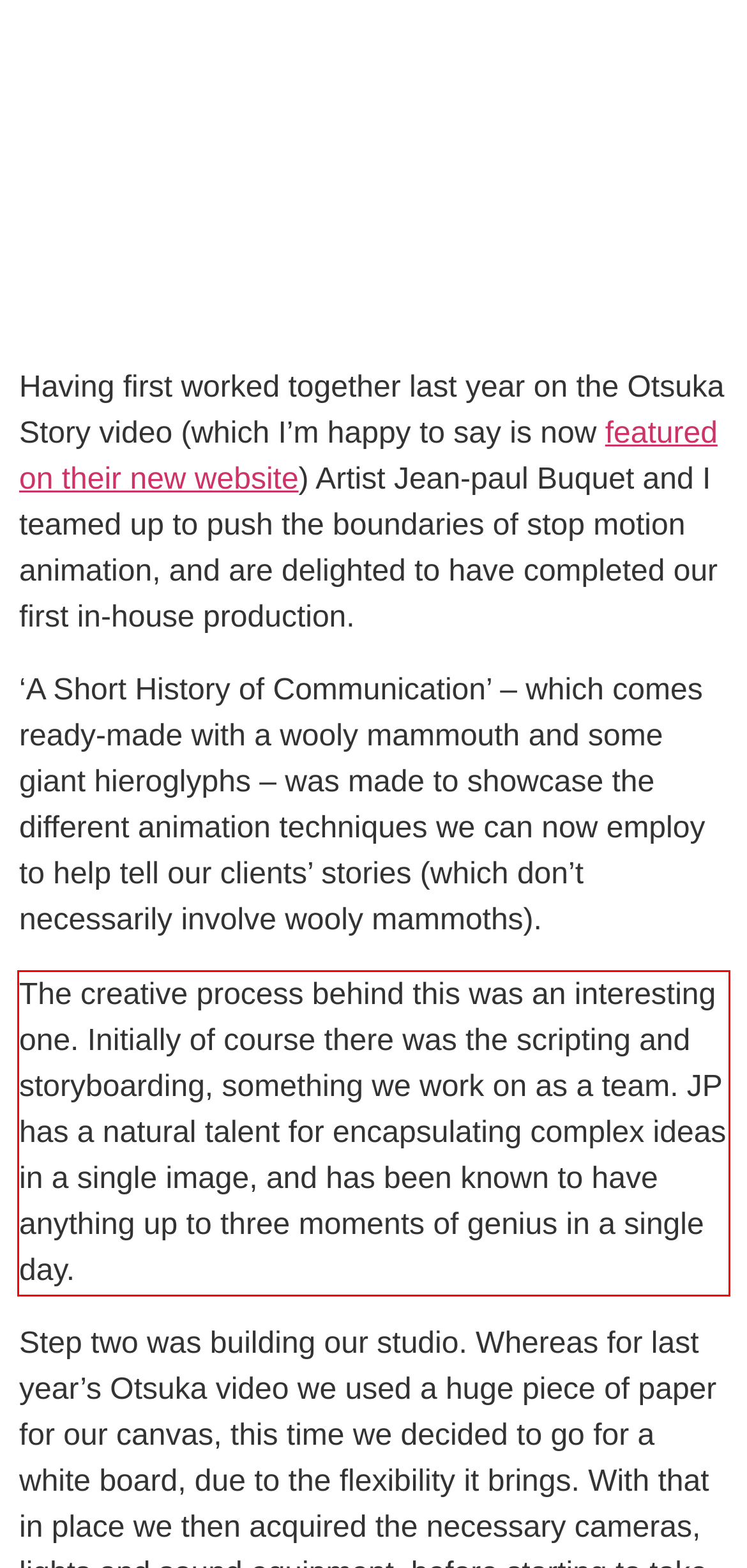From the screenshot of the webpage, locate the red bounding box and extract the text contained within that area.

The creative process behind this was an interesting one. Initially of course there was the scripting and storyboarding, something we work on as a team. JP has a natural talent for encapsulating complex ideas in a single image, and has been known to have anything up to three moments of genius in a single day.